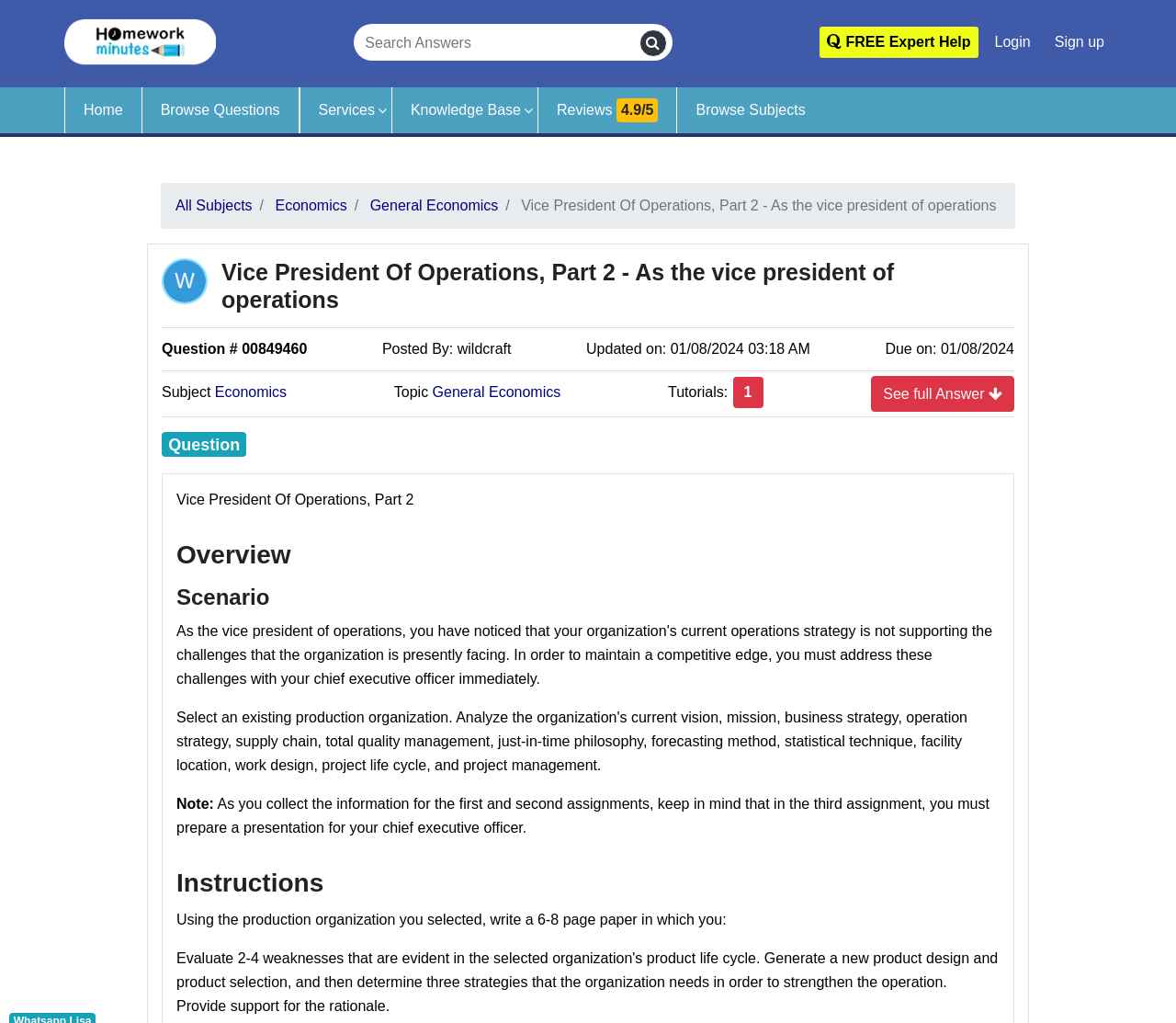Find the bounding box coordinates of the clickable area that will achieve the following instruction: "Login to your account".

[0.84, 0.023, 0.883, 0.06]